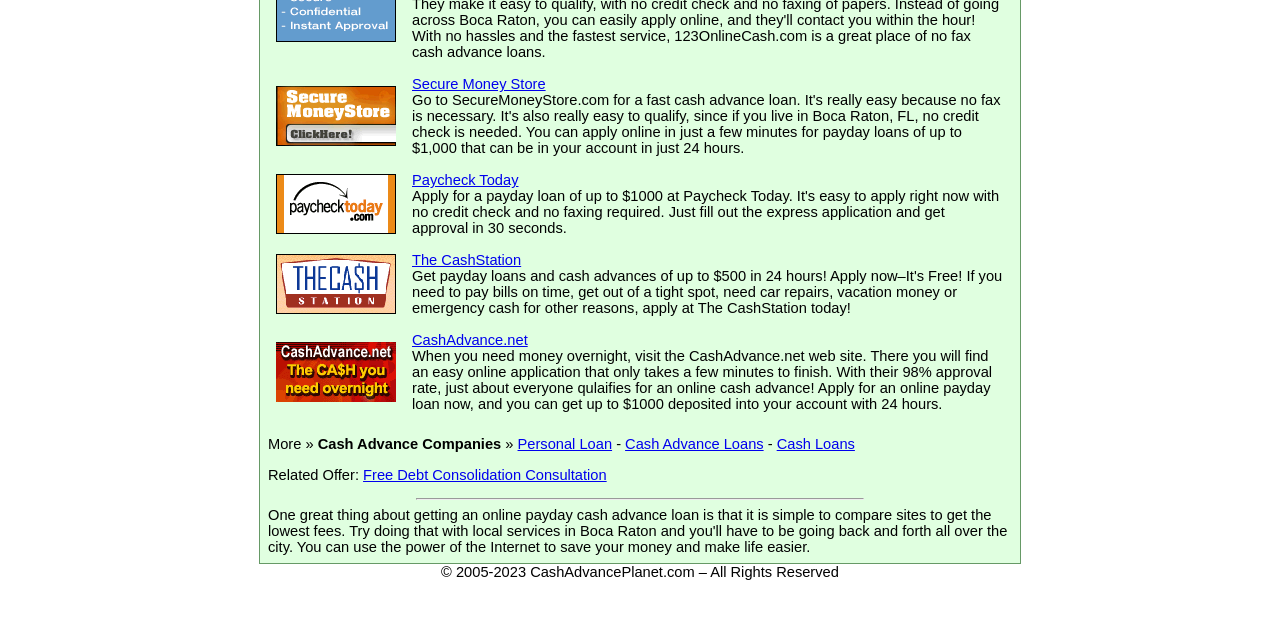Using the element description provided, determine the bounding box coordinates in the format (top-left x, top-left y, bottom-right x, bottom-right y). Ensure that all values are floating point numbers between 0 and 1. Element description: Free Debt Consolidation Consultation

[0.284, 0.73, 0.474, 0.755]